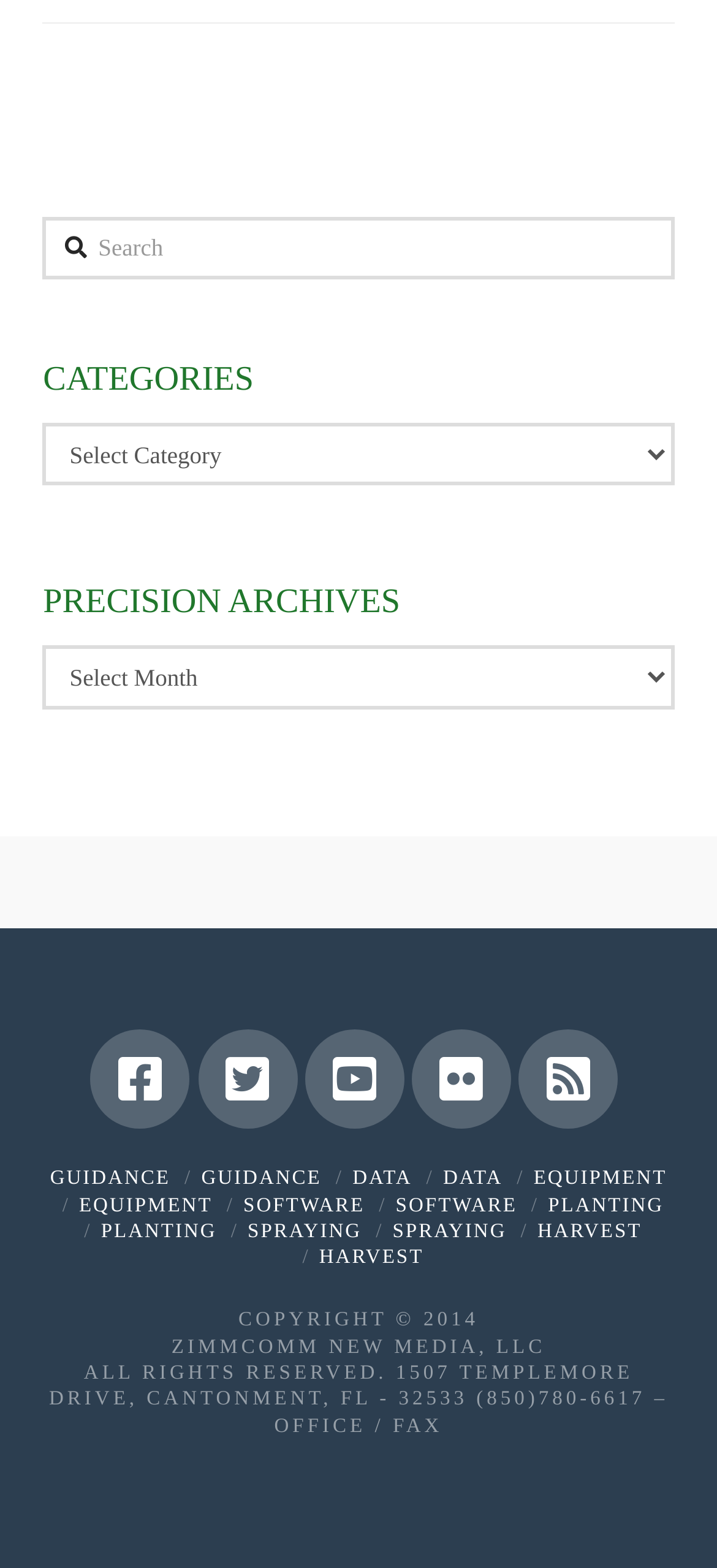Could you find the bounding box coordinates of the clickable area to complete this instruction: "Visit Facebook"?

[0.126, 0.657, 0.265, 0.72]